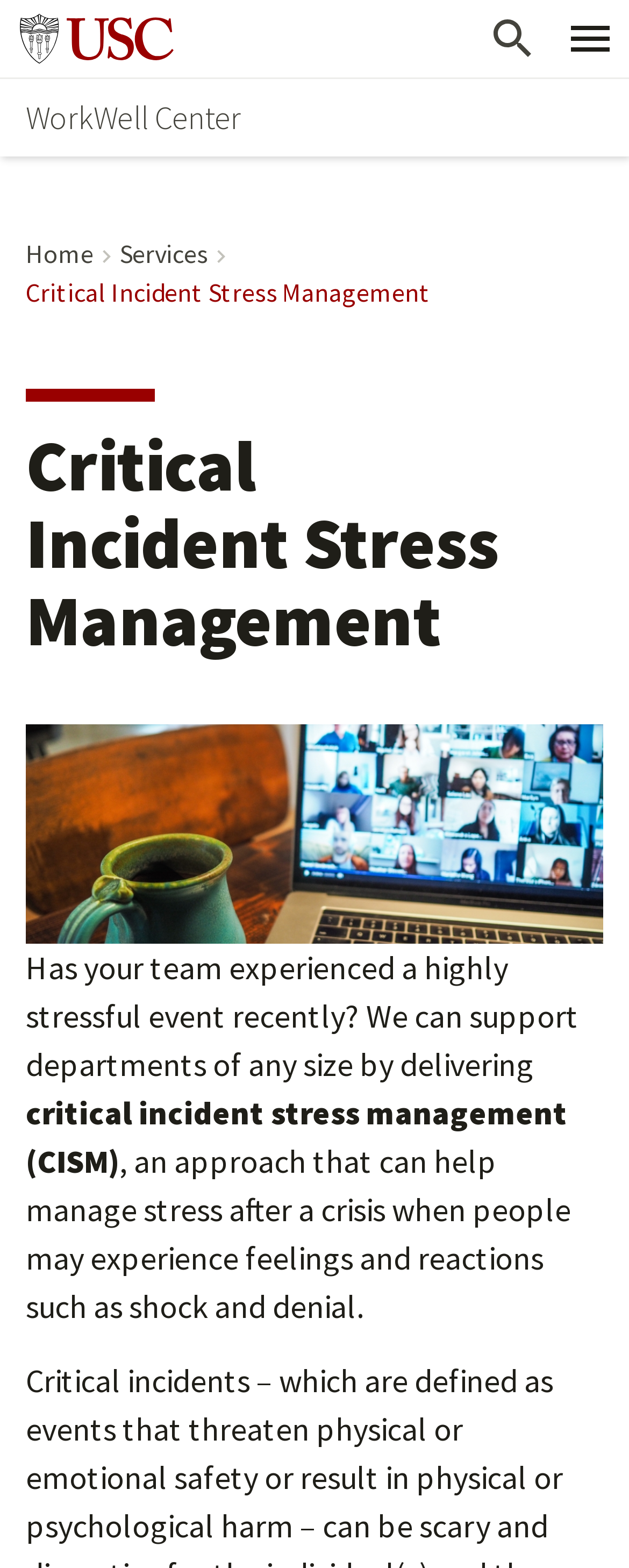Answer this question using a single word or a brief phrase:
What is the format of the image on the webpage?

team zoom meeting